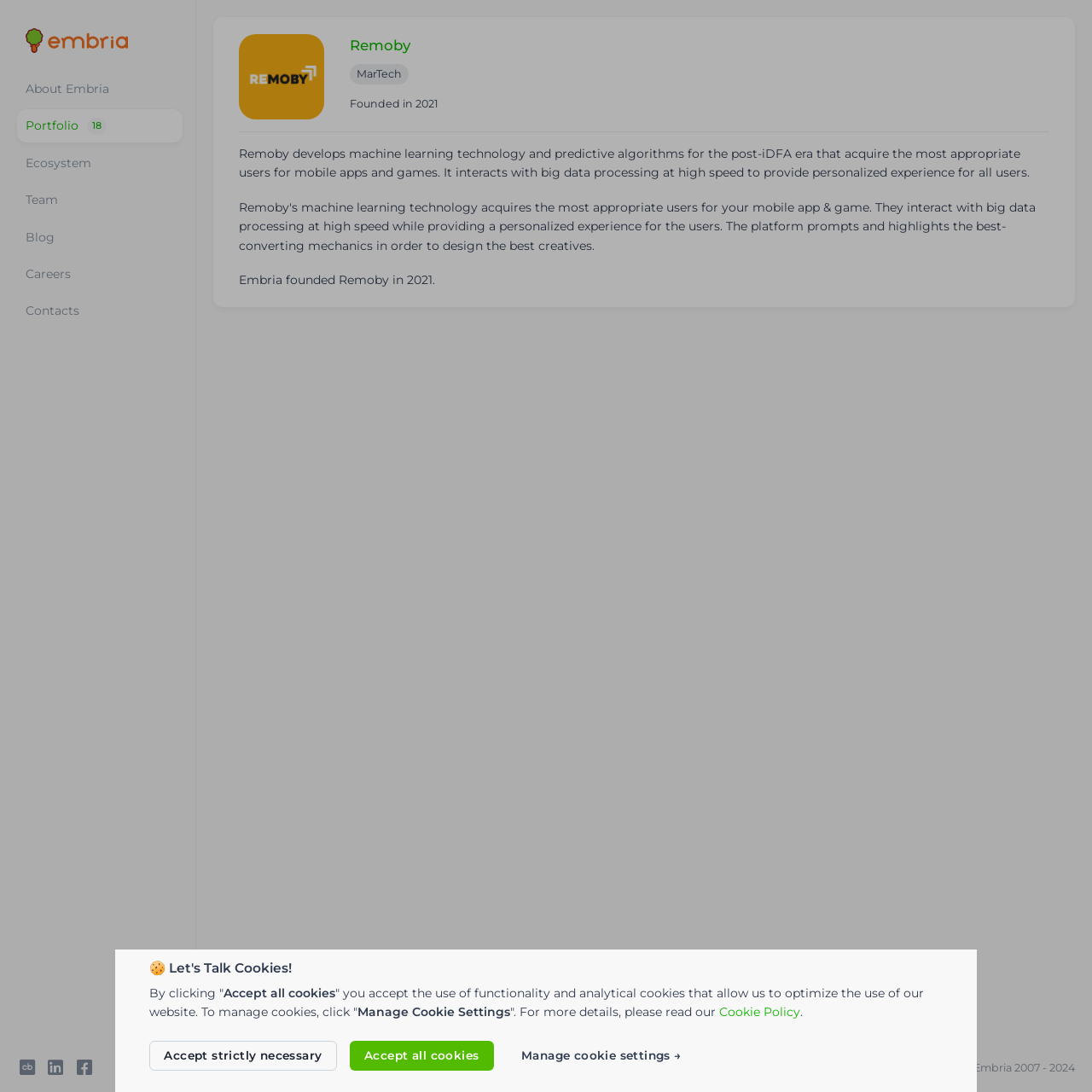What is the name of the company that founded Remoby?
Provide a concise answer using a single word or phrase based on the image.

Embria